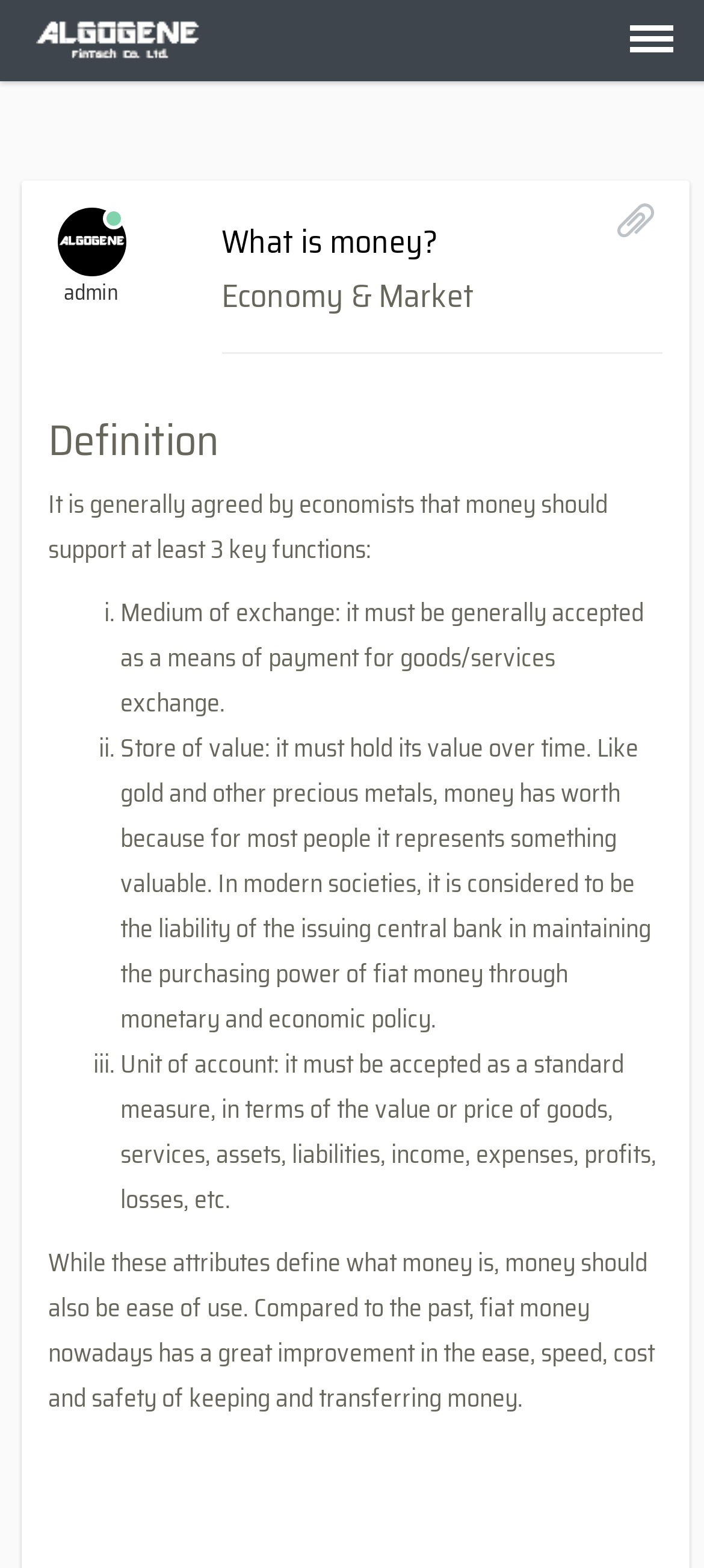What has improved in fiat money nowadays?
Using the information from the image, give a concise answer in one word or a short phrase.

Ease, speed, cost, and safety